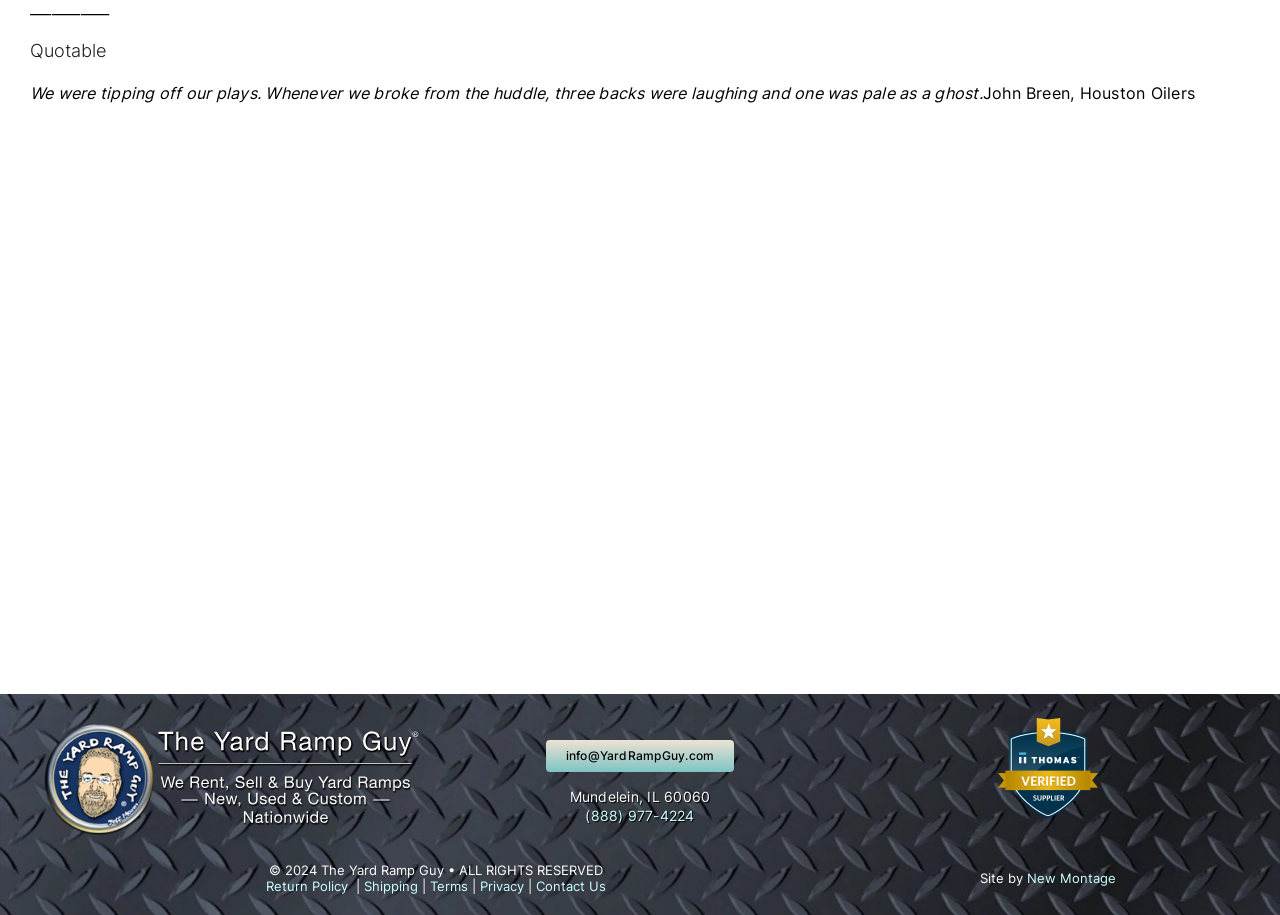Can you give a comprehensive explanation to the question given the content of the image?
Who designed the website?

The website designer can be found in the link element with the text 'New Montage' at the bottom of the webpage.